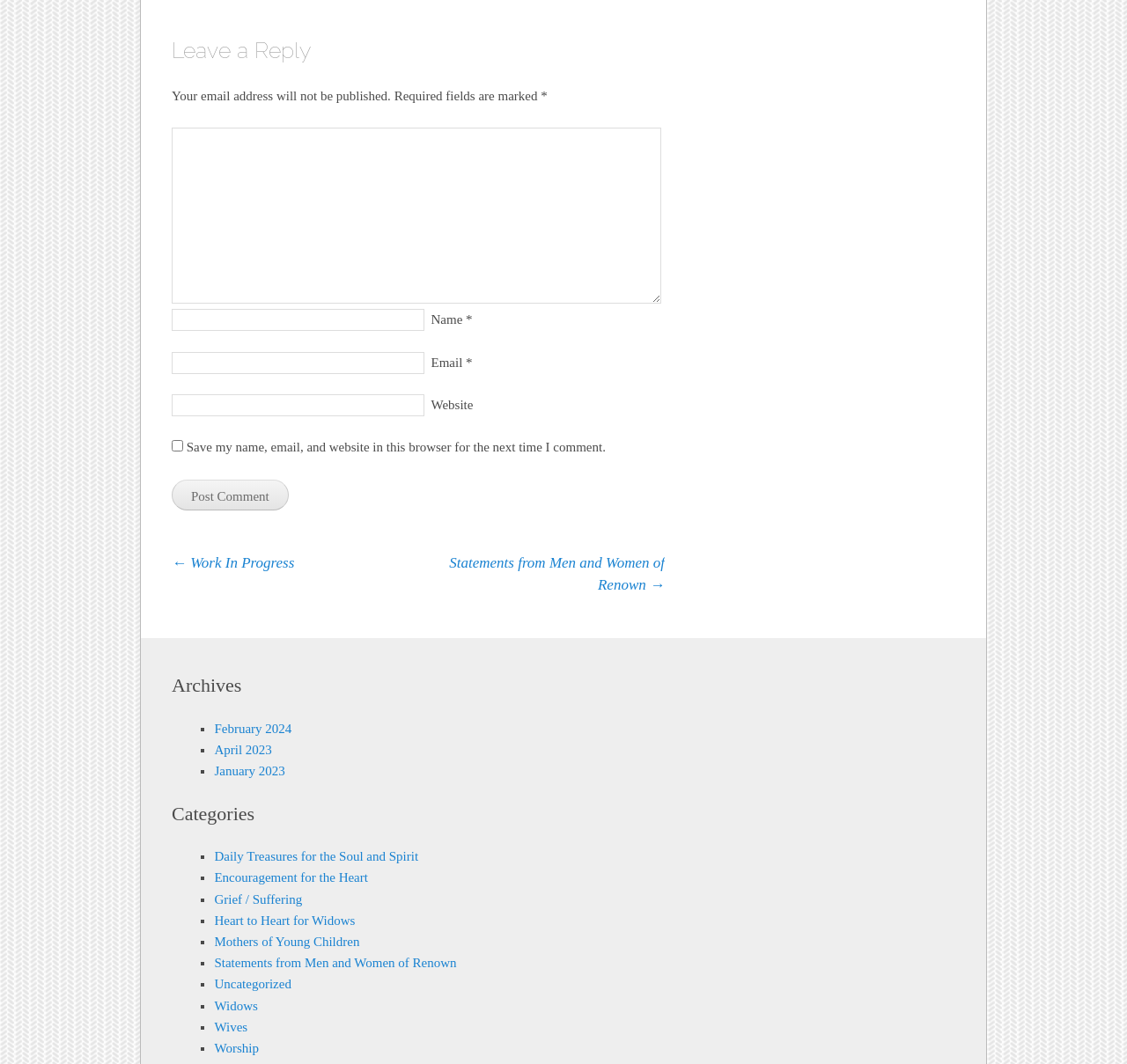Could you find the bounding box coordinates of the clickable area to complete this instruction: "Click on the 'Post Comment' button"?

[0.152, 0.451, 0.256, 0.48]